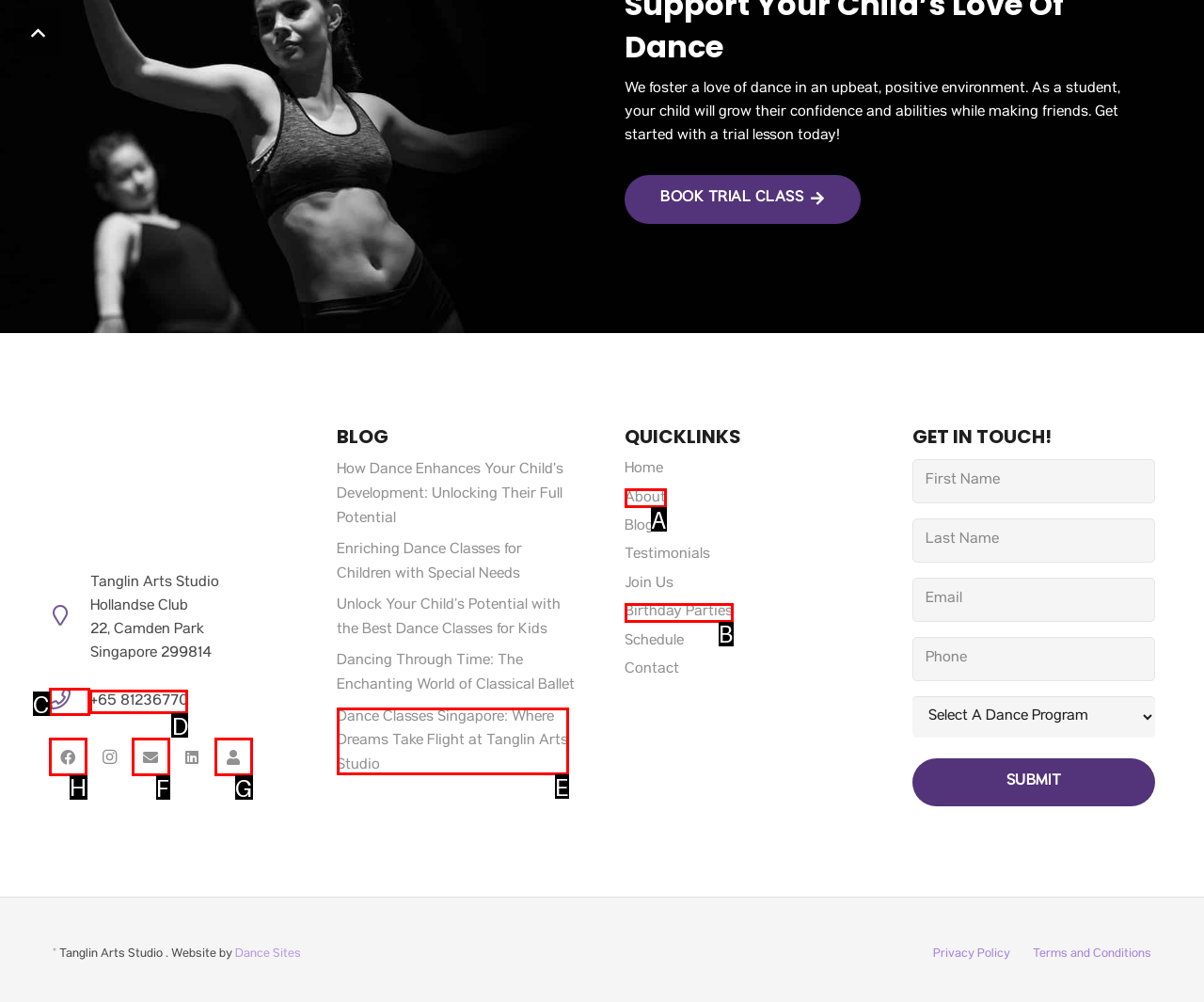Which lettered option should I select to achieve the task: Get in touch through Facebook according to the highlighted elements in the screenshot?

H